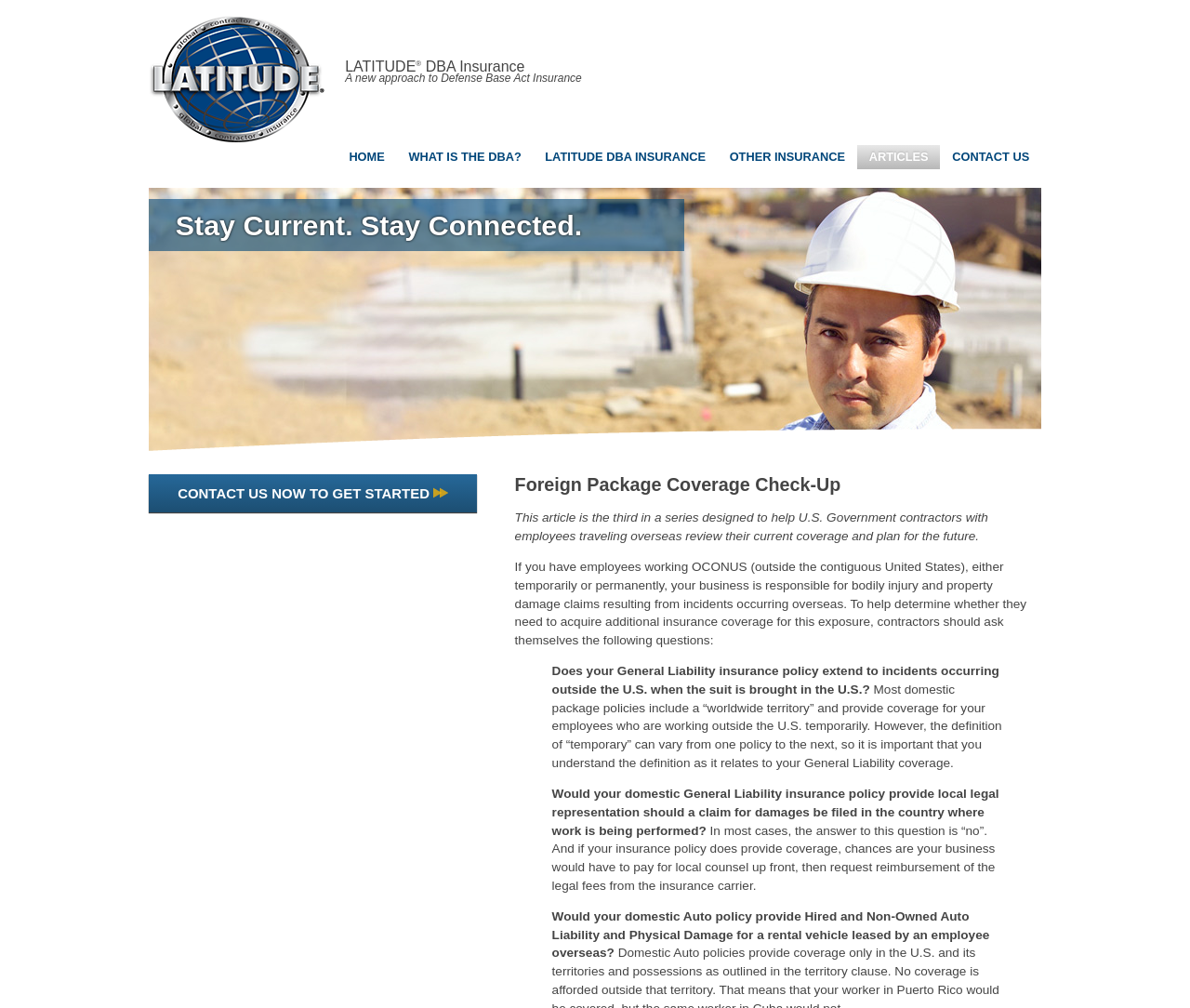Please provide a brief answer to the question using only one word or phrase: 
What is the name of the company providing DBA Insurance?

LATITUDE DBA Insurance